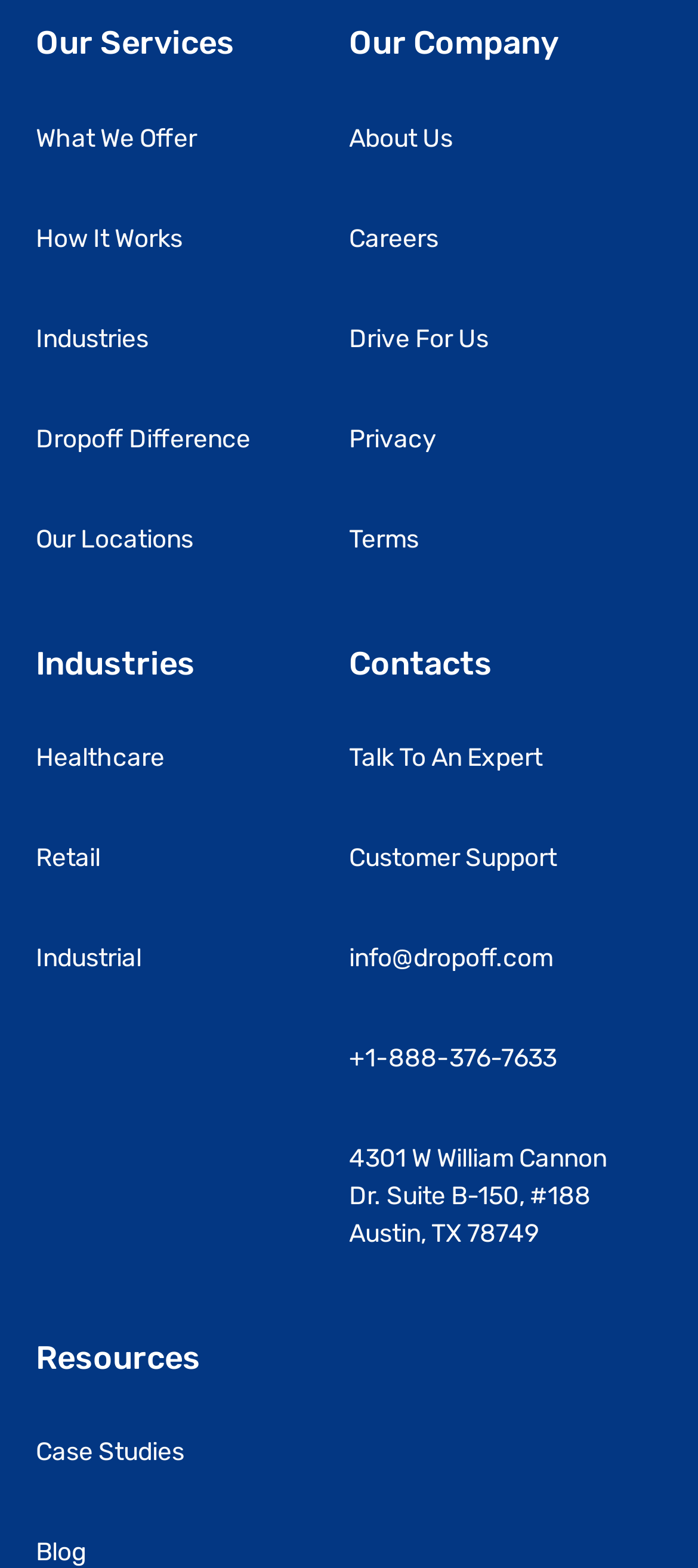Locate the bounding box coordinates for the element described below: "Retail". The coordinates must be four float values between 0 and 1, formatted as [left, top, right, bottom].

[0.051, 0.537, 0.144, 0.559]